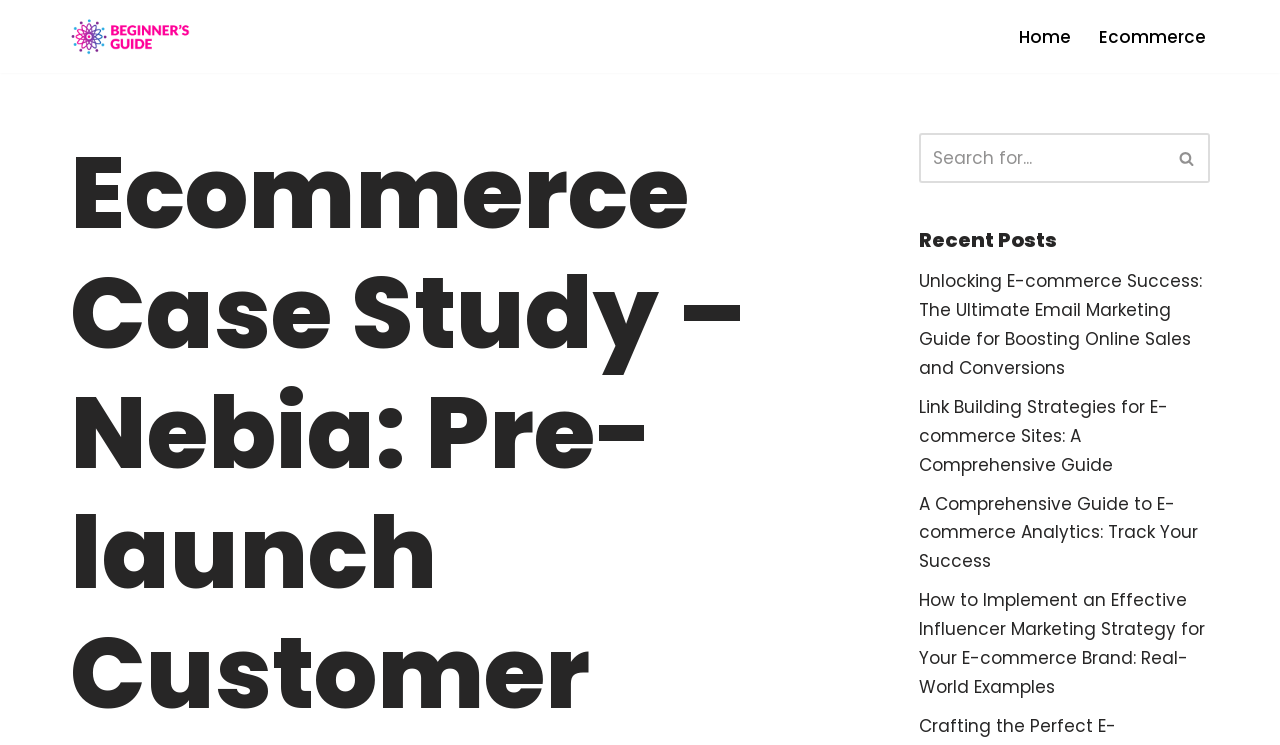Respond to the question with just a single word or phrase: 
How many search results are displayed on the page?

0